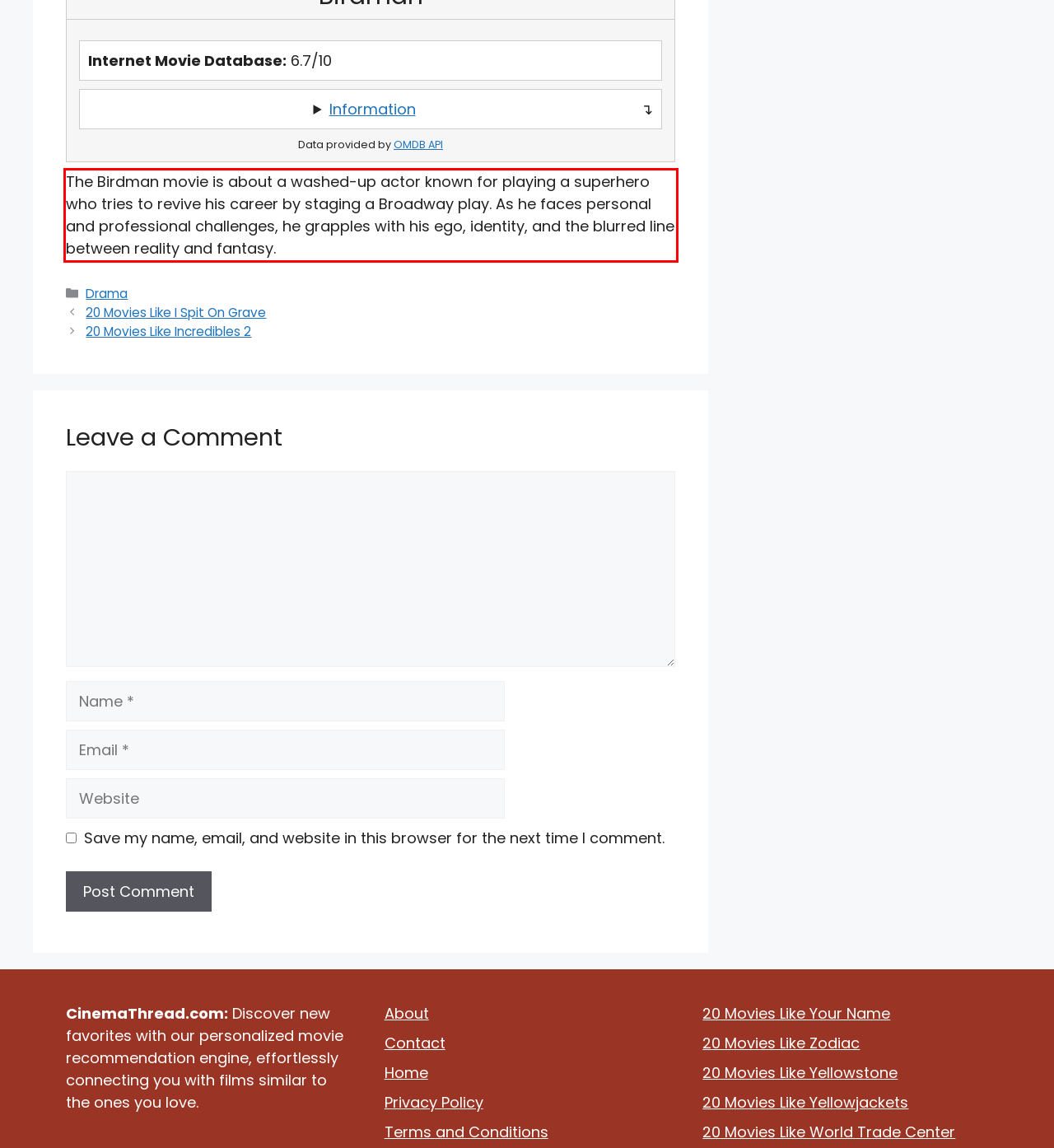The screenshot you have been given contains a UI element surrounded by a red rectangle. Use OCR to read and extract the text inside this red rectangle.

The Birdman movie is about a washed-up actor known for playing a superhero who tries to revive his career by staging a Broadway play. As he faces personal and professional challenges, he grapples with his ego, identity, and the blurred line between reality and fantasy.